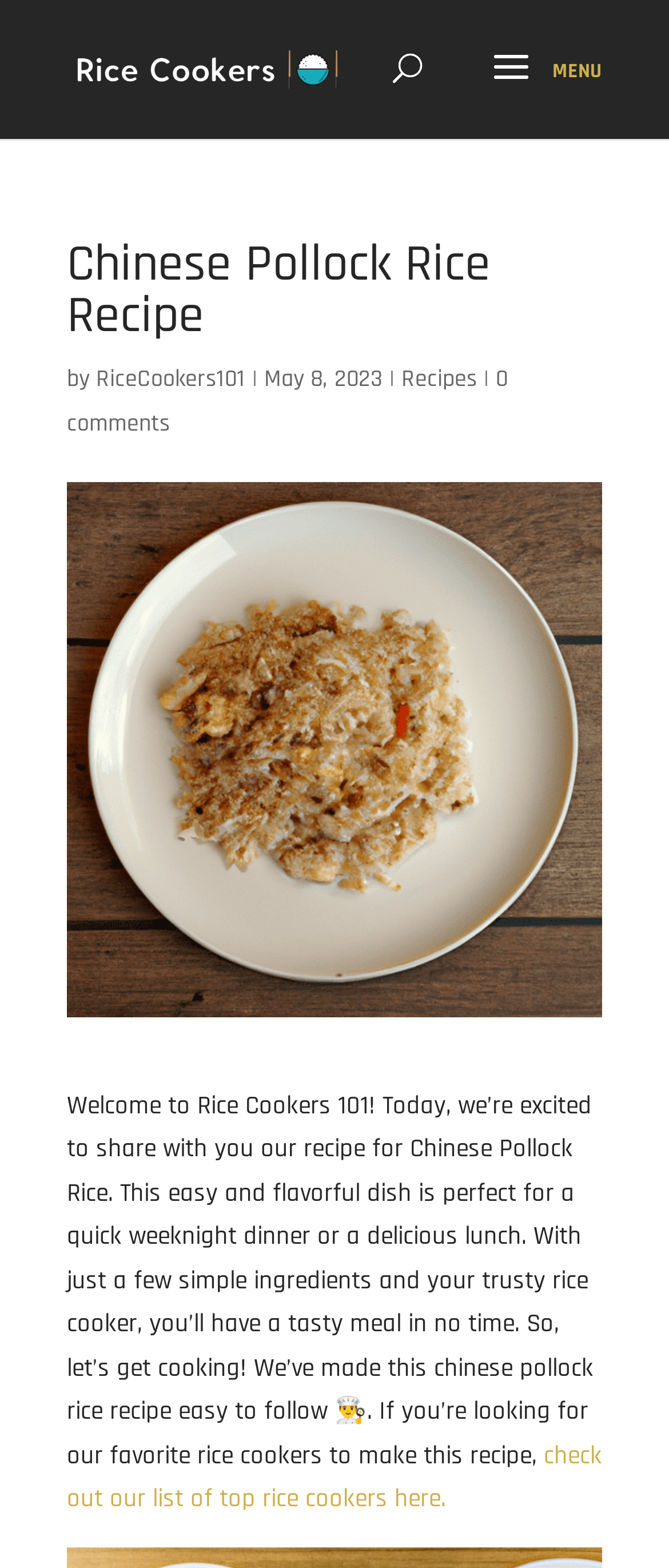Given the content of the image, can you provide a detailed answer to the question?
What is the name of the recipe?

I determined the answer by looking at the heading element 'Chinese Pollock Rice Recipe' which is a prominent element on the webpage, indicating that the webpage is about a recipe with this name.